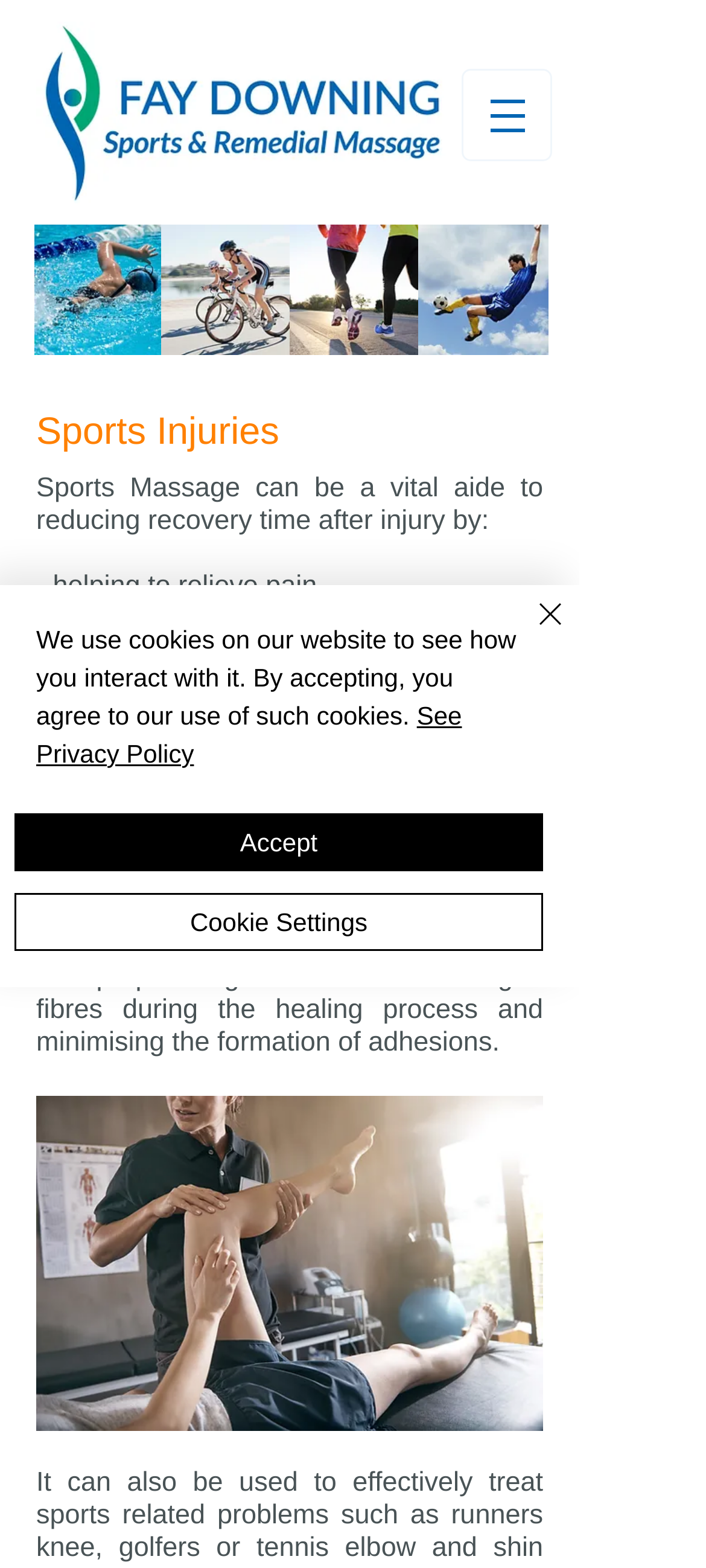Calculate the bounding box coordinates of the UI element given the description: "Accept".

[0.021, 0.519, 0.769, 0.556]